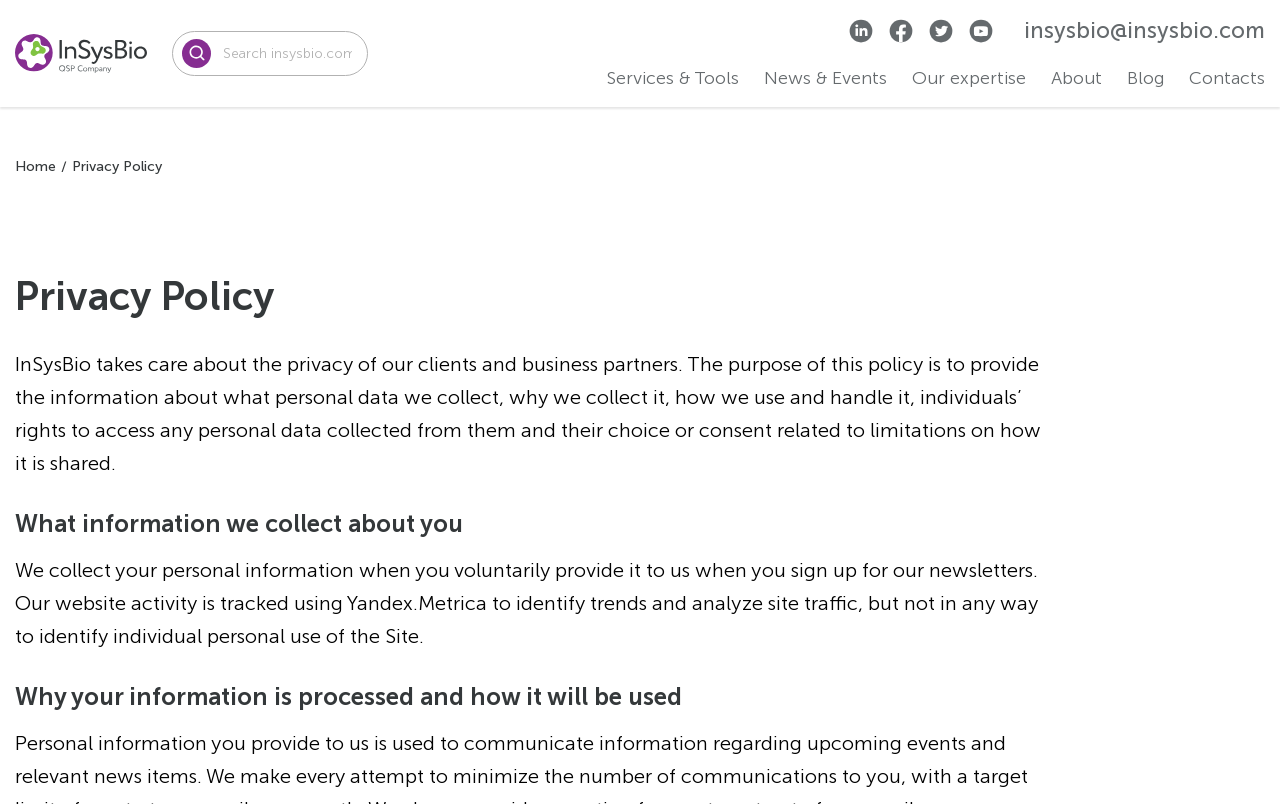Answer the question below in one word or phrase:
What is the company's attitude towards clients' privacy?

They take care